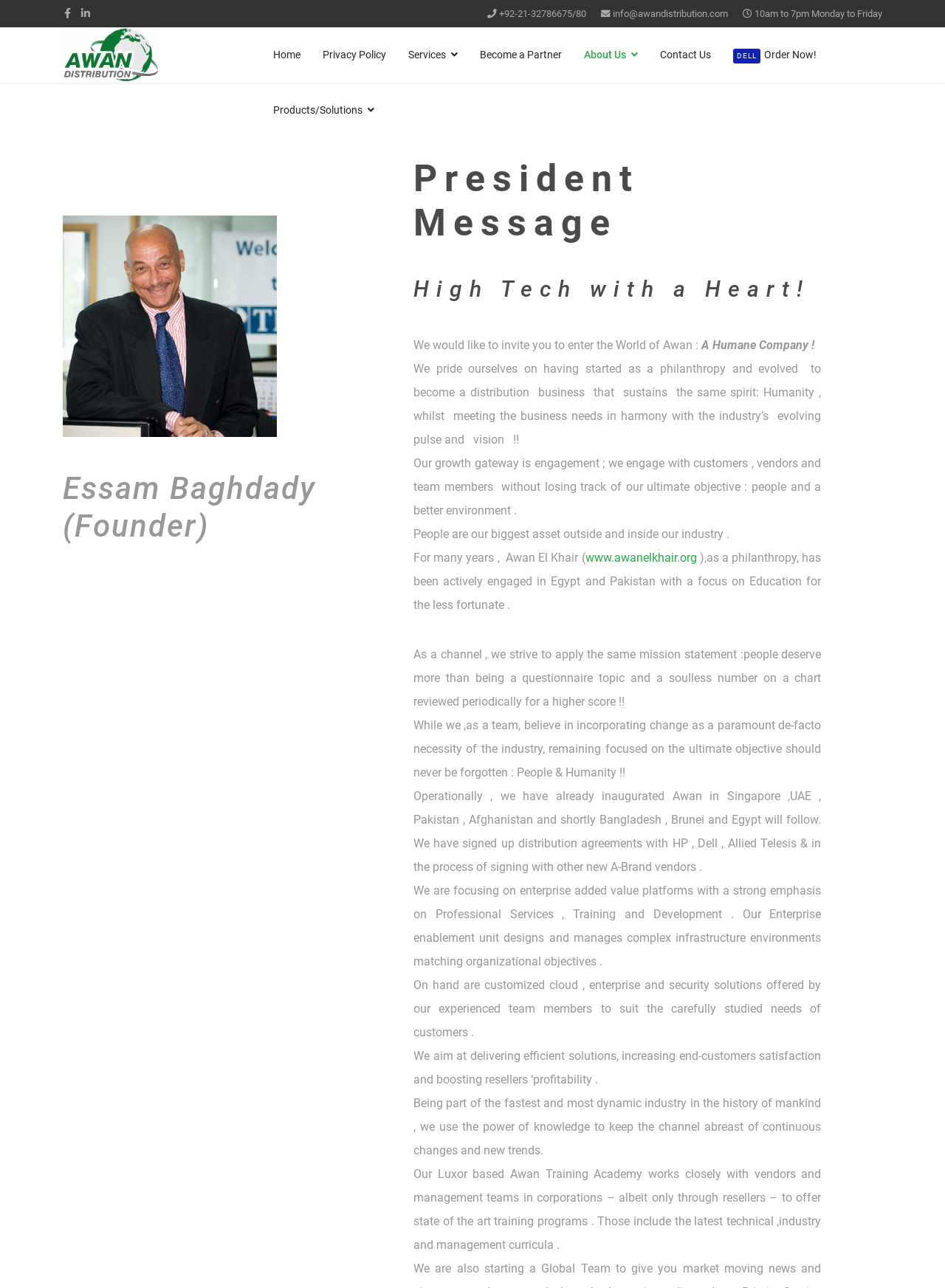Please determine the bounding box of the UI element that matches this description: Become a Partner. The coordinates should be given as (top-left x, top-left y, bottom-right x, bottom-right y), with all values between 0 and 1.

[0.496, 0.021, 0.606, 0.064]